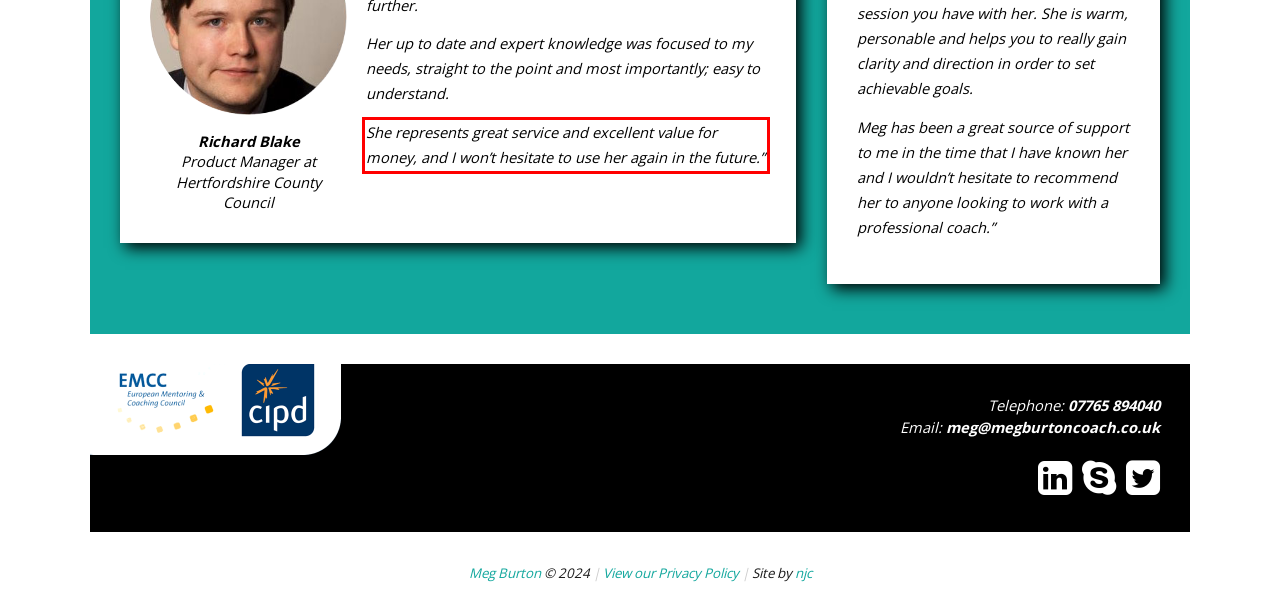The screenshot you have been given contains a UI element surrounded by a red rectangle. Use OCR to read and extract the text inside this red rectangle.

She represents great service and excellent value for money, and I won’t hesitate to use her again in the future.”